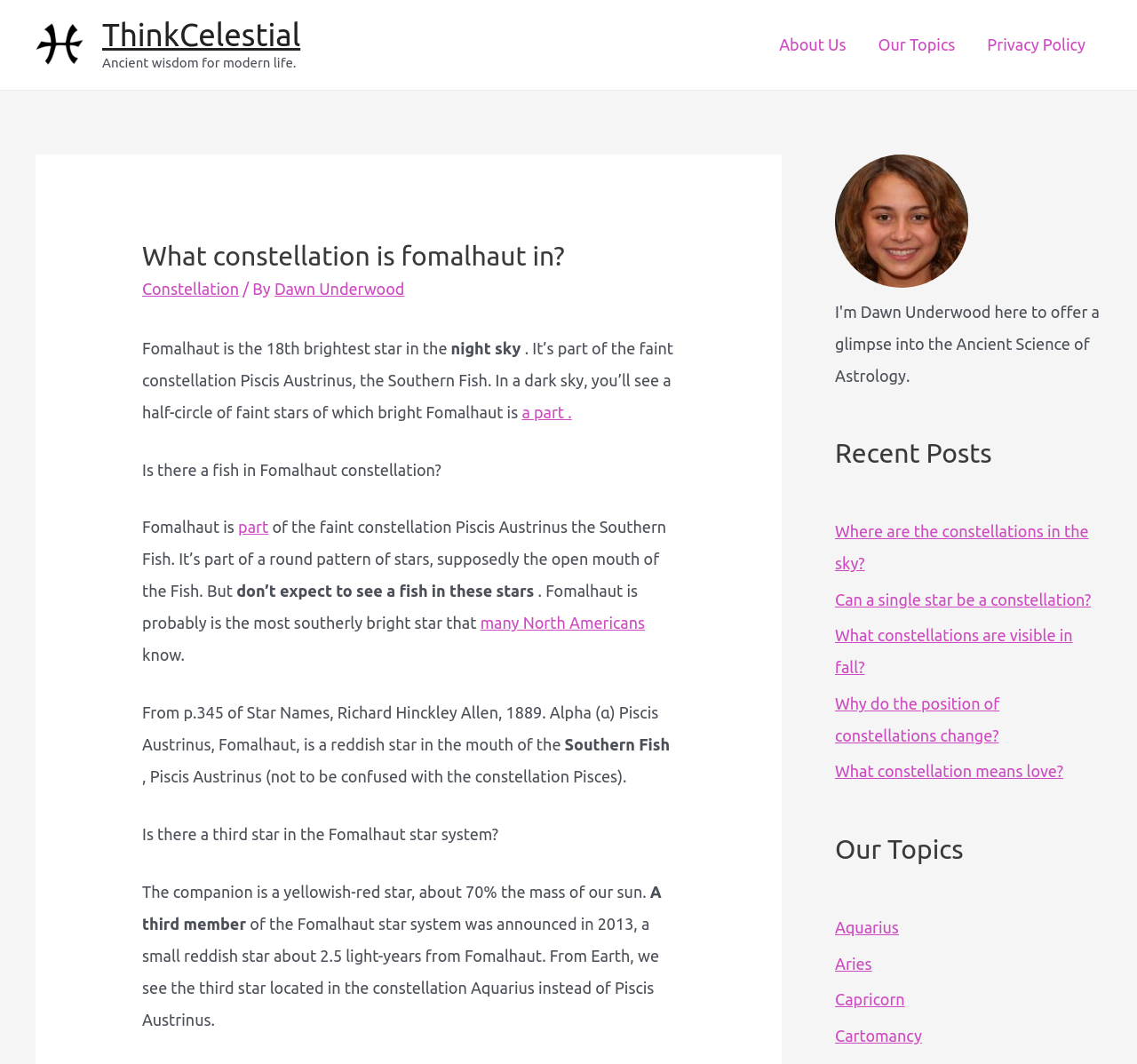What constellation is Fomalhaut a part of?
Refer to the screenshot and respond with a concise word or phrase.

Piscis Austrinus